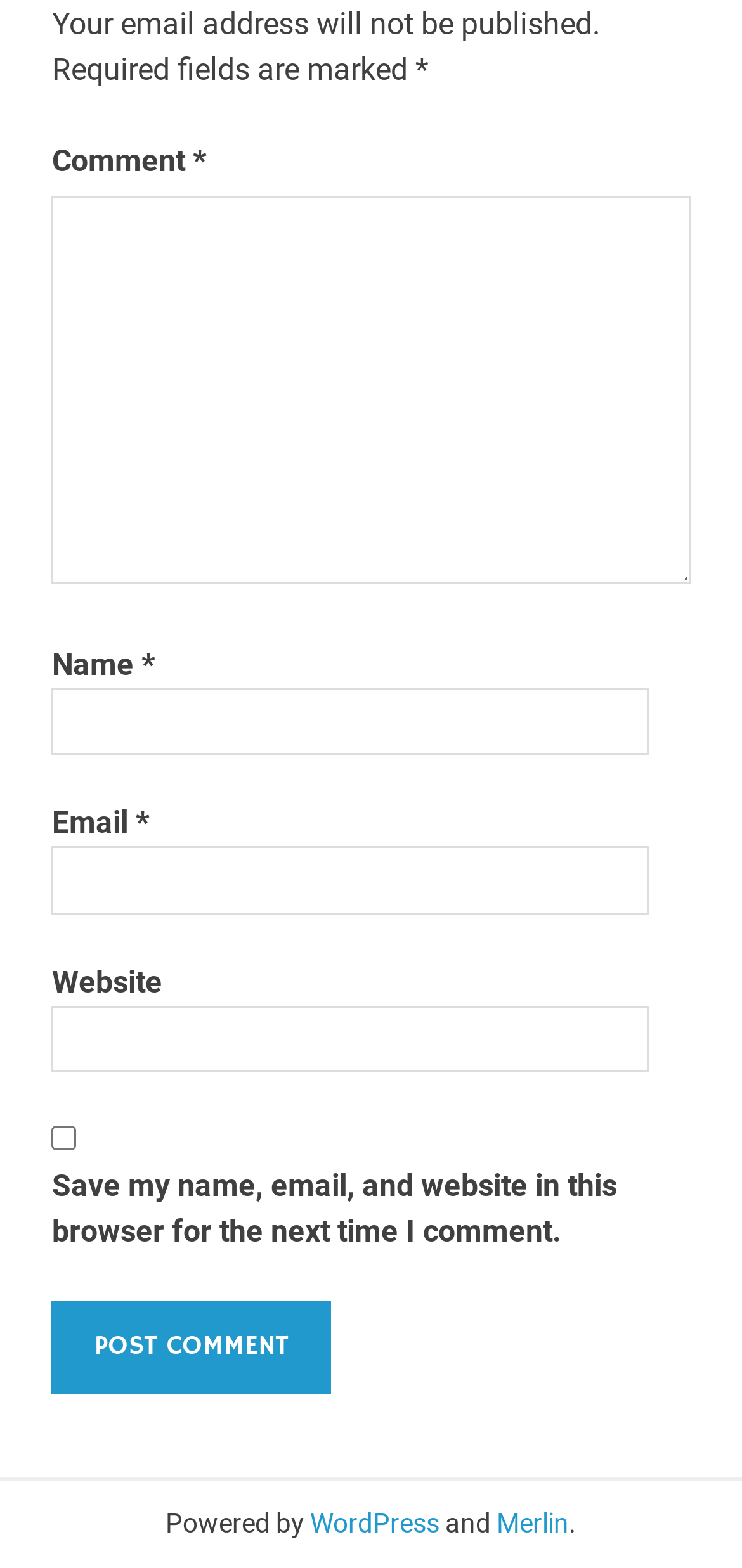Given the element description, predict the bounding box coordinates in the format (top-left x, top-left y, bottom-right x, bottom-right y). Make sure all values are between 0 and 1. Here is the element description: name="submit" value="Post Comment"

[0.07, 0.83, 0.446, 0.889]